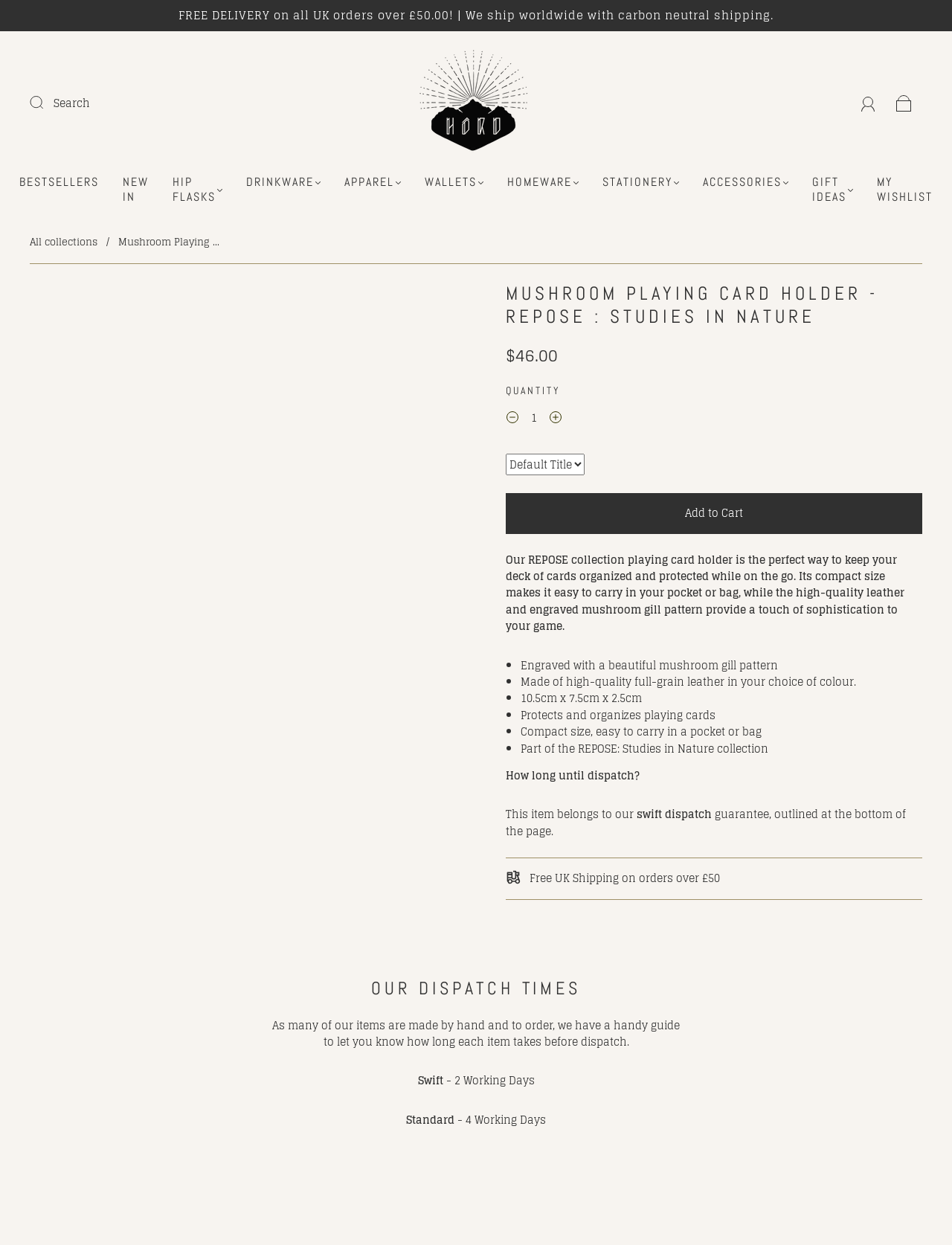Identify the bounding box coordinates for the element you need to click to achieve the following task: "Search for products". Provide the bounding box coordinates as four float numbers between 0 and 1, in the form [left, top, right, bottom].

[0.031, 0.076, 0.255, 0.09]